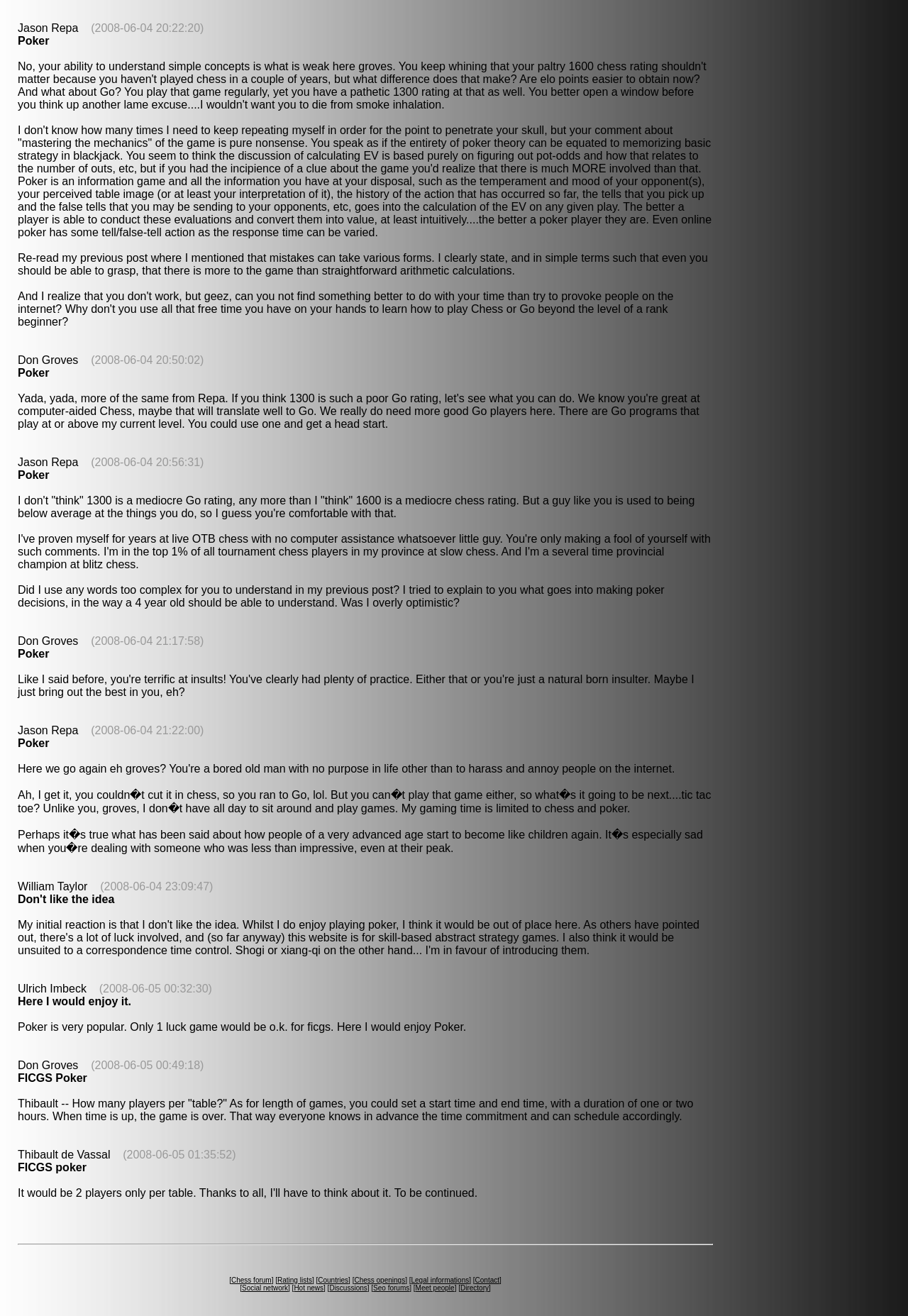Please identify the bounding box coordinates of the element I need to click to follow this instruction: "Click on Post 5114".

[0.02, 0.026, 0.054, 0.036]